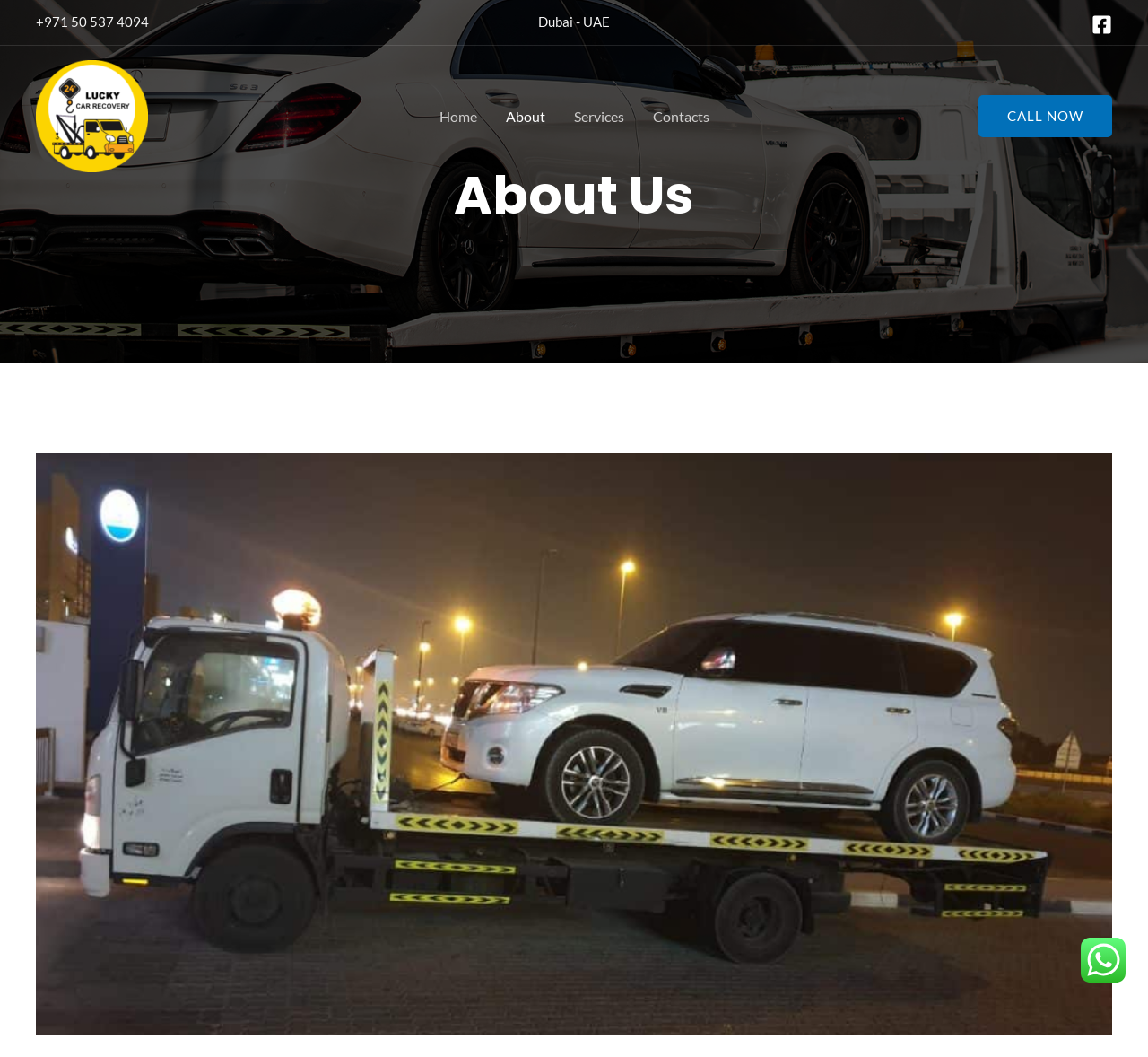Describe the webpage in detail, including text, images, and layout.

Here is the detailed description of the webpage:

At the top left of the page, there is a phone number "+971 50 537 4094" displayed prominently. Next to it, on the top right, there is a Facebook link with an accompanying Facebook icon. Below the phone number, there is a logo of "Car Recovery Dubai" with an image description matching the text.

The main navigation menu is located in the middle of the top section, spanning about a third of the page's width. It contains four links: "Home", "About", "Services", and "Contacts", arranged horizontally from left to right.

On the right side of the page, near the top, there is a "CALL NOW" link. Below this link, there is a heading "About Us" that spans the entire width of the page. Underneath the heading, there is a large image that takes up most of the page's height, with an alternative text "car recovery near me".

At the bottom right of the page, there is a small image, likely a logo or a decorative element.

Overall, the page has a simple and clean layout, with a focus on the company's logo, contact information, and main navigation menu.